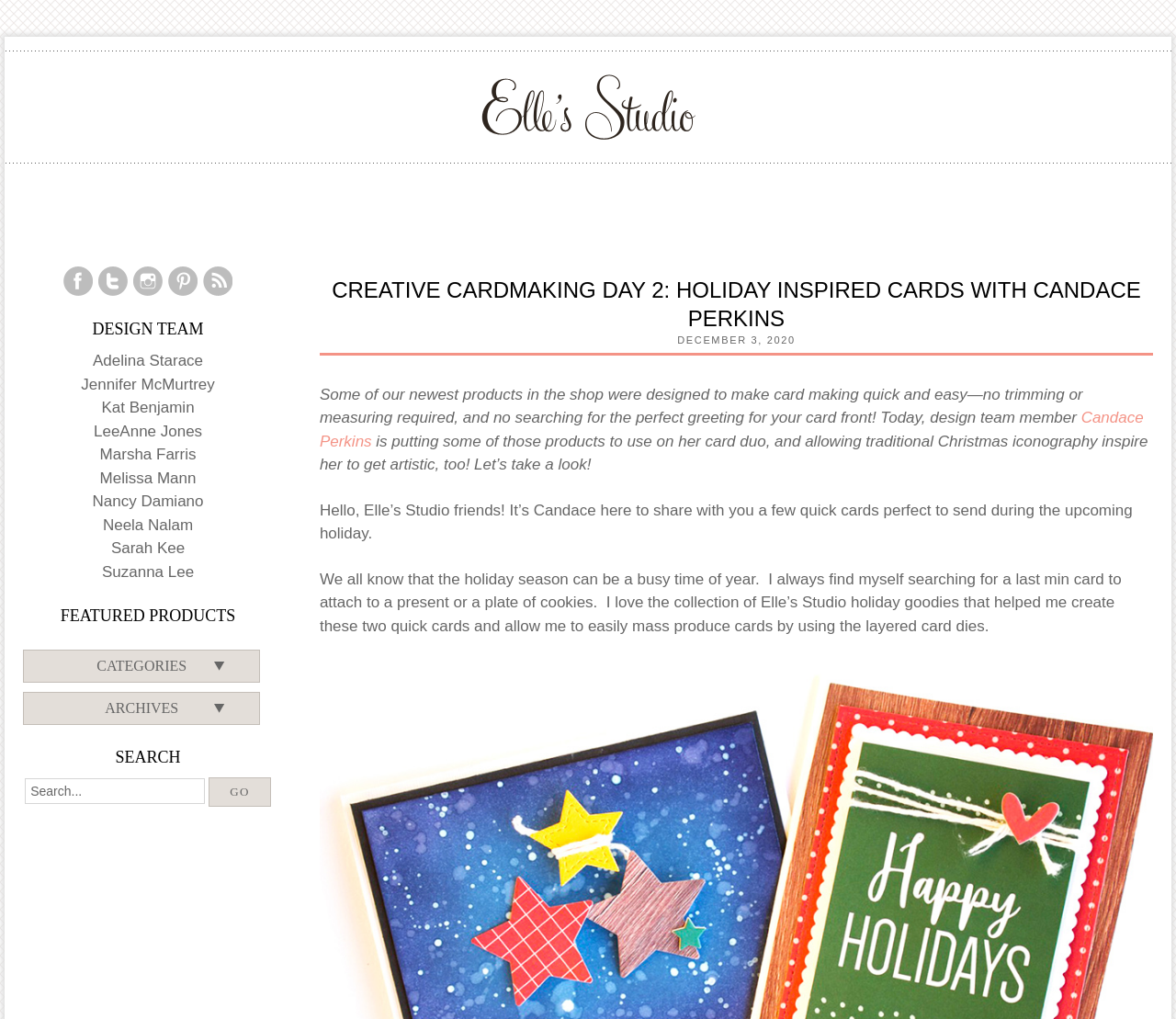Use the details in the image to answer the question thoroughly: 
What is the purpose of the search bar?

The purpose of the search bar is to search the website, which can be inferred from the text 'SEARCH' and the presence of a textbox and a 'Go' button.